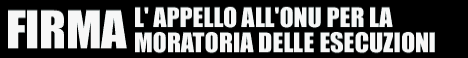Describe the image with as much detail as possible.

The image features bold white text against a black background, prominently displaying the phrase "FIRMA L'APPELLO ALL'ONU PER LA MORATORIA DELLE ESECUZIONI." This translates to "SIGN the UN APPEAL FOR A MORATORIUM ON EXECUTIONS," highlighting a call to action regarding a significant human rights issue. The stark contrast in colors emphasizes the urgency and importance of the message, inviting viewers to engage in supporting the appeal to the United Nations for a halt on capital punishments. The strong typography reflects the gravity of the subject matter, making it clear that this is a serious advocacy campaign.